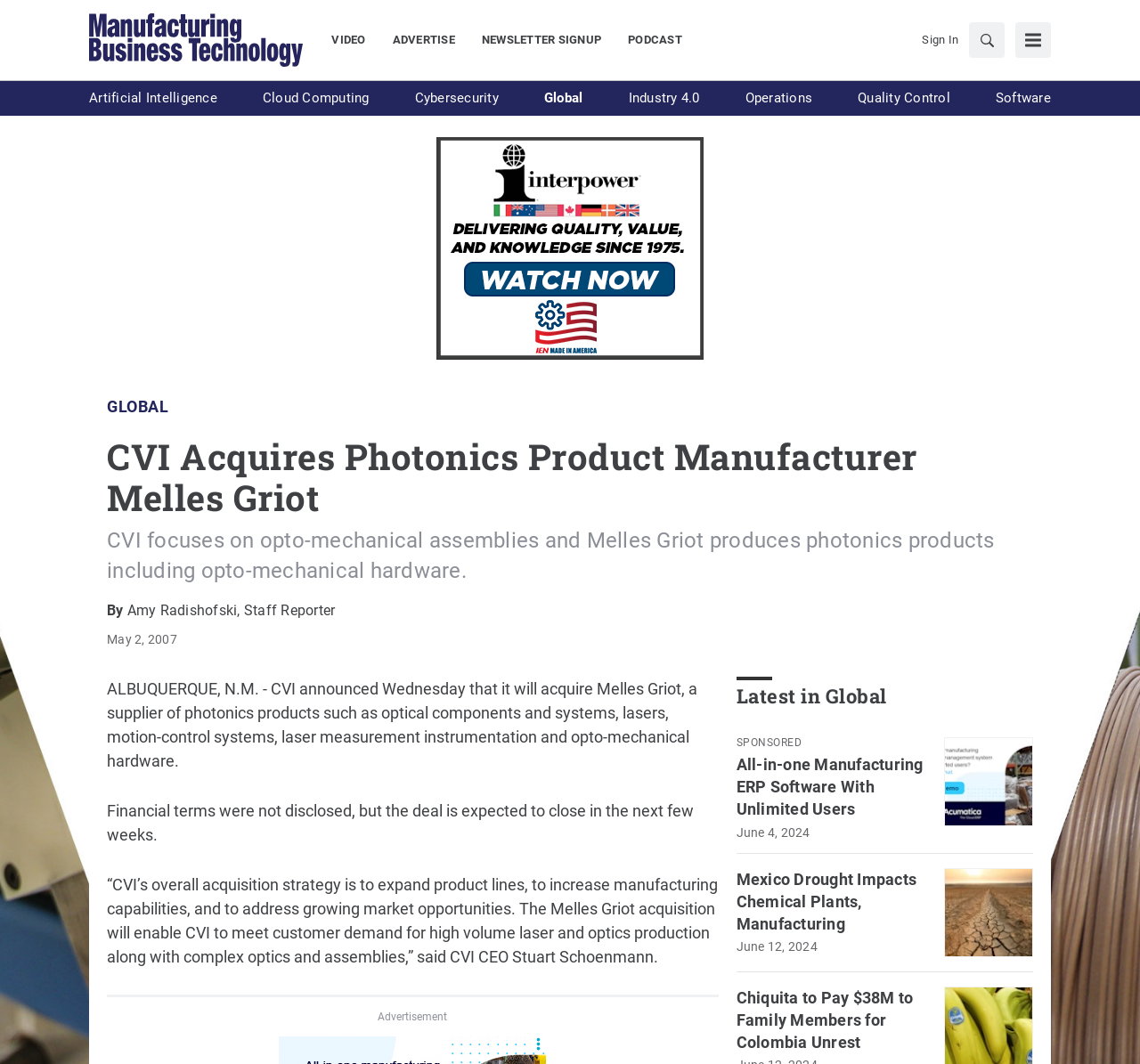Please provide the bounding box coordinate of the region that matches the element description: Cloud Computing. Coordinates should be in the format (top-left x, top-left y, bottom-right x, bottom-right y) and all values should be between 0 and 1.

[0.23, 0.083, 0.324, 0.102]